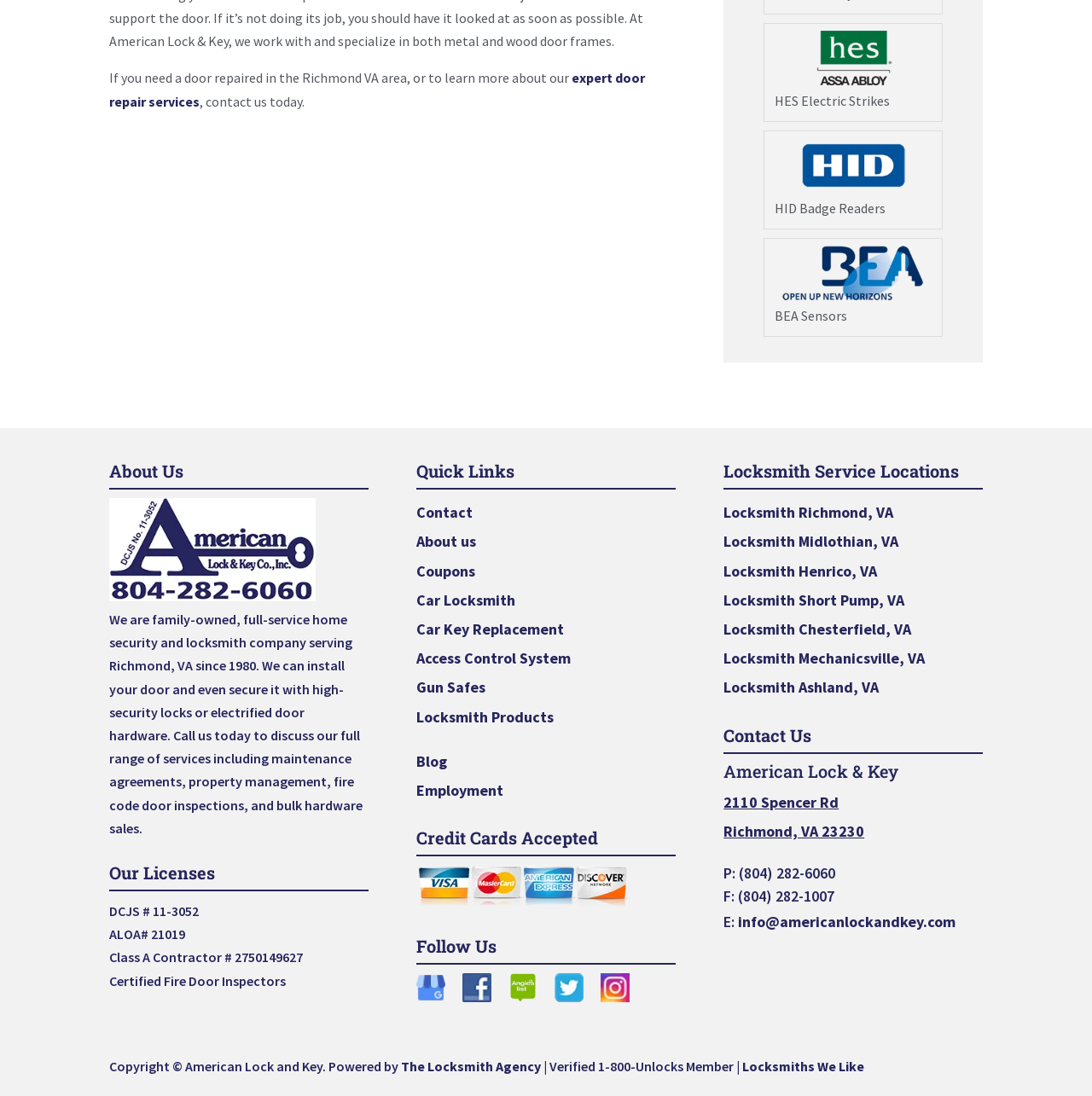What is the company name?
Please provide a comprehensive answer based on the visual information in the image.

I found the company name by looking at the heading 'American Lock & Key' located at [0.663, 0.696, 0.9, 0.719] which is a prominent element on the webpage.